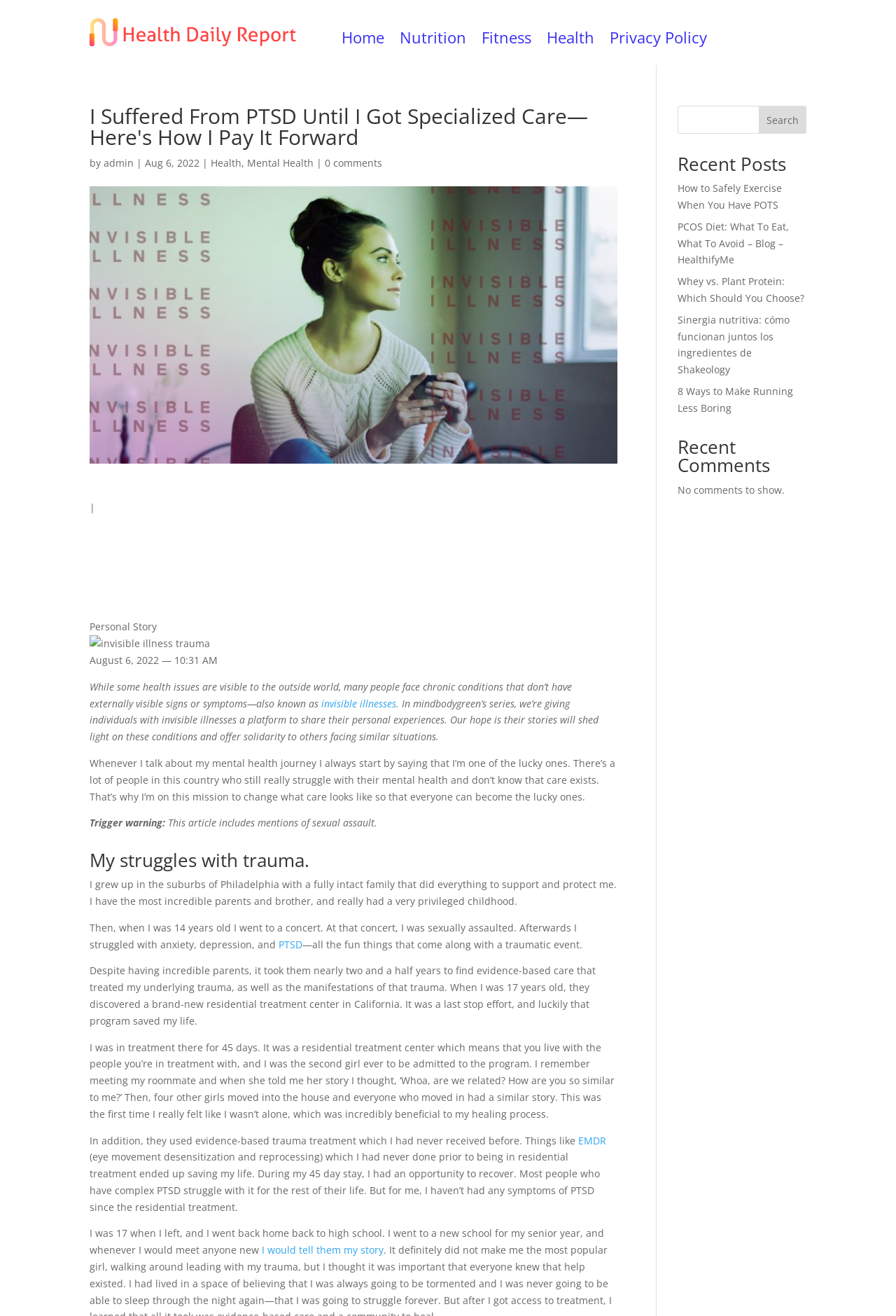Could you provide the bounding box coordinates for the portion of the screen to click to complete this instruction: "View the 'Recent Posts'"?

[0.756, 0.118, 0.9, 0.137]